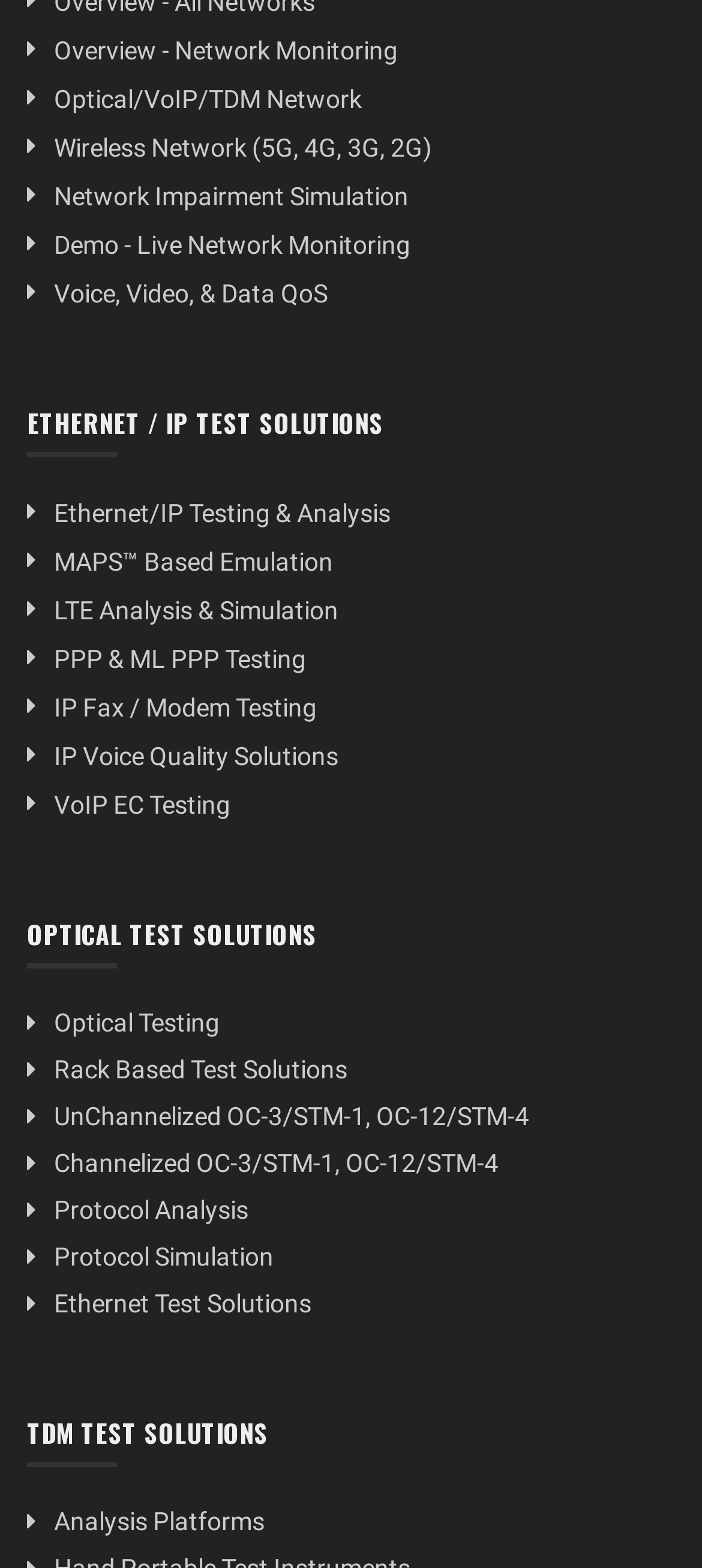Provide a brief response to the question below using one word or phrase:
What is the topic of the last link?

Analysis Platforms